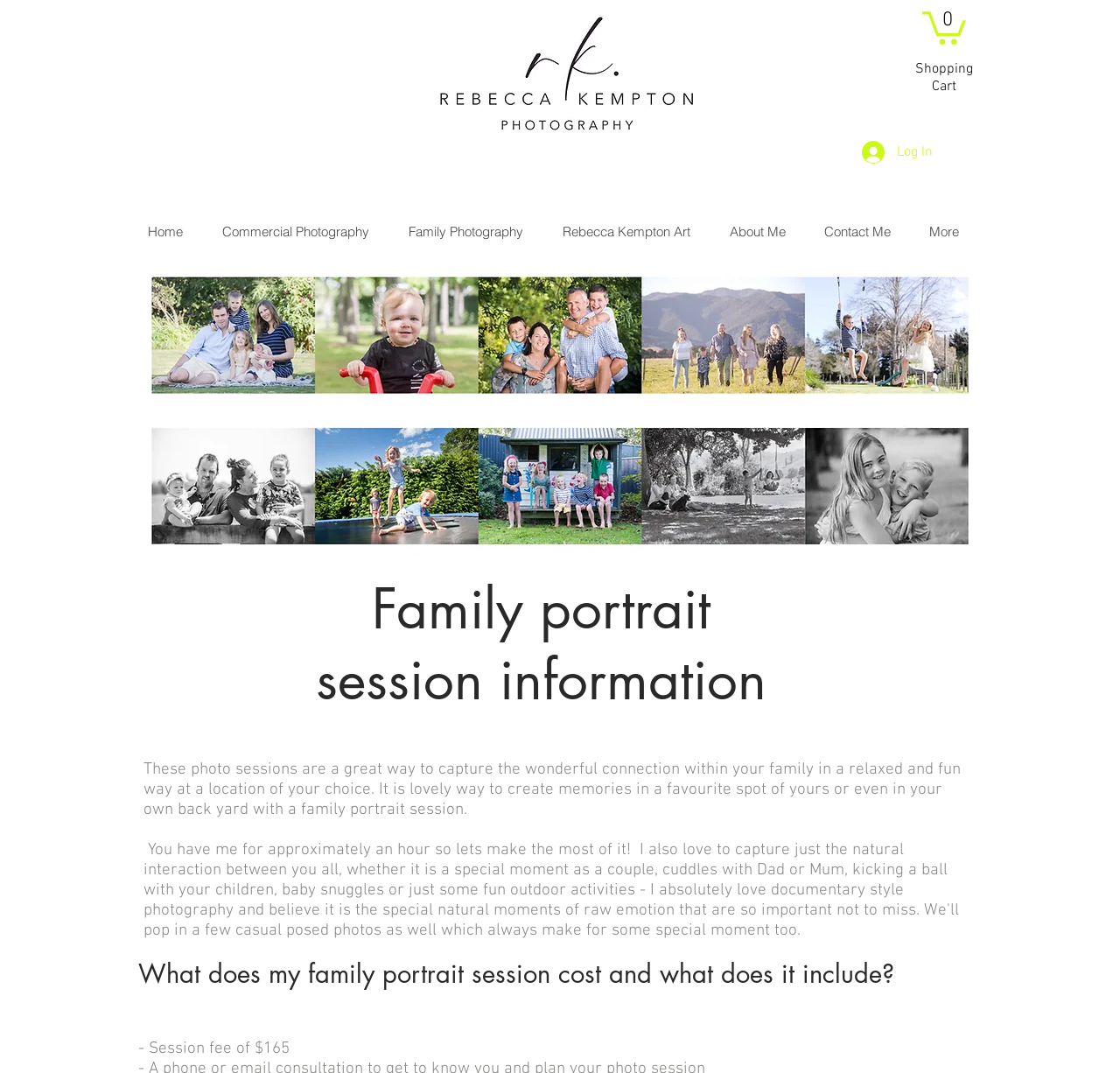Specify the bounding box coordinates for the region that must be clicked to perform the given instruction: "View cart".

[0.823, 0.007, 0.862, 0.042]